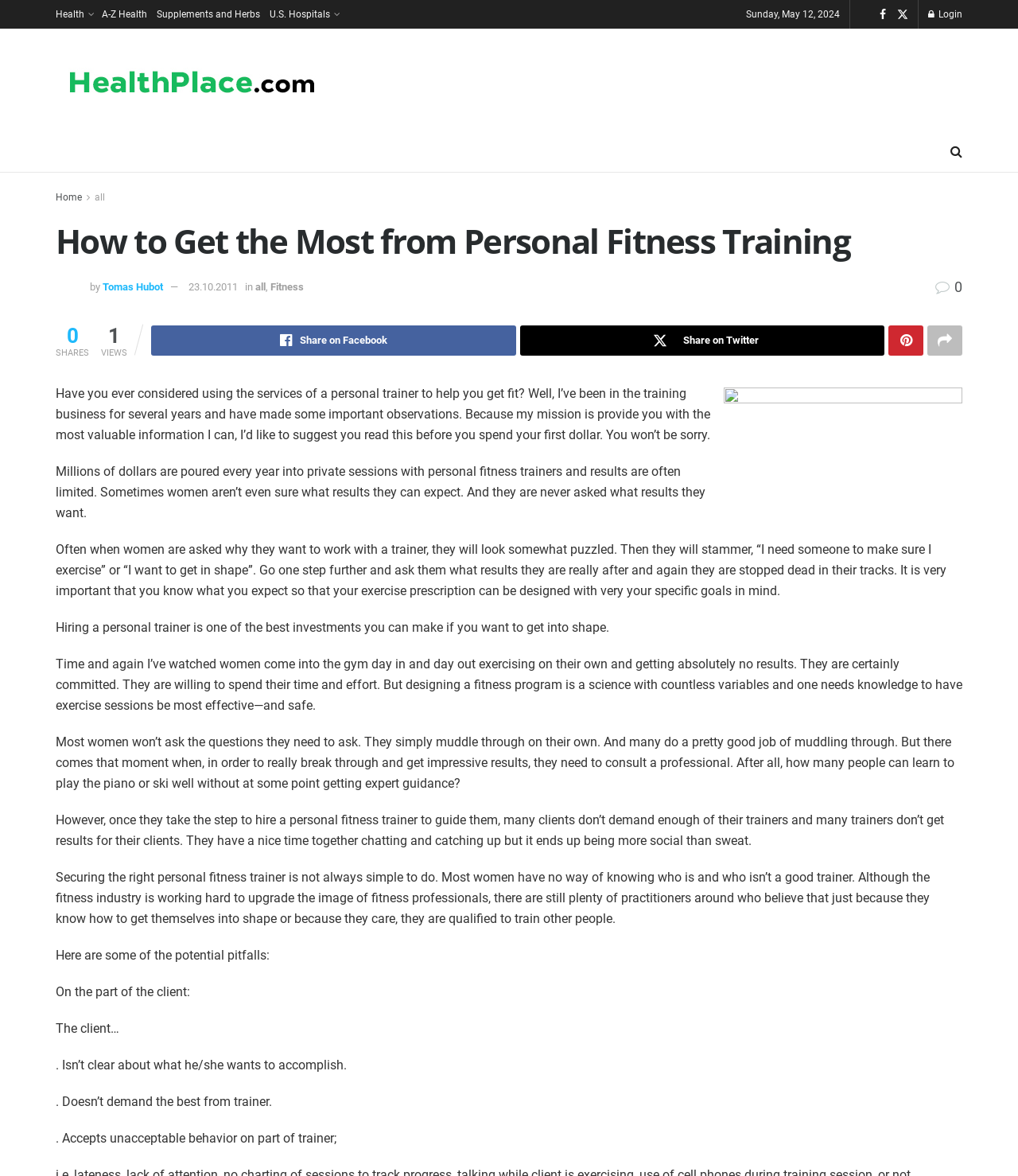Please specify the bounding box coordinates of the region to click in order to perform the following instruction: "Share on Facebook".

[0.148, 0.277, 0.507, 0.303]